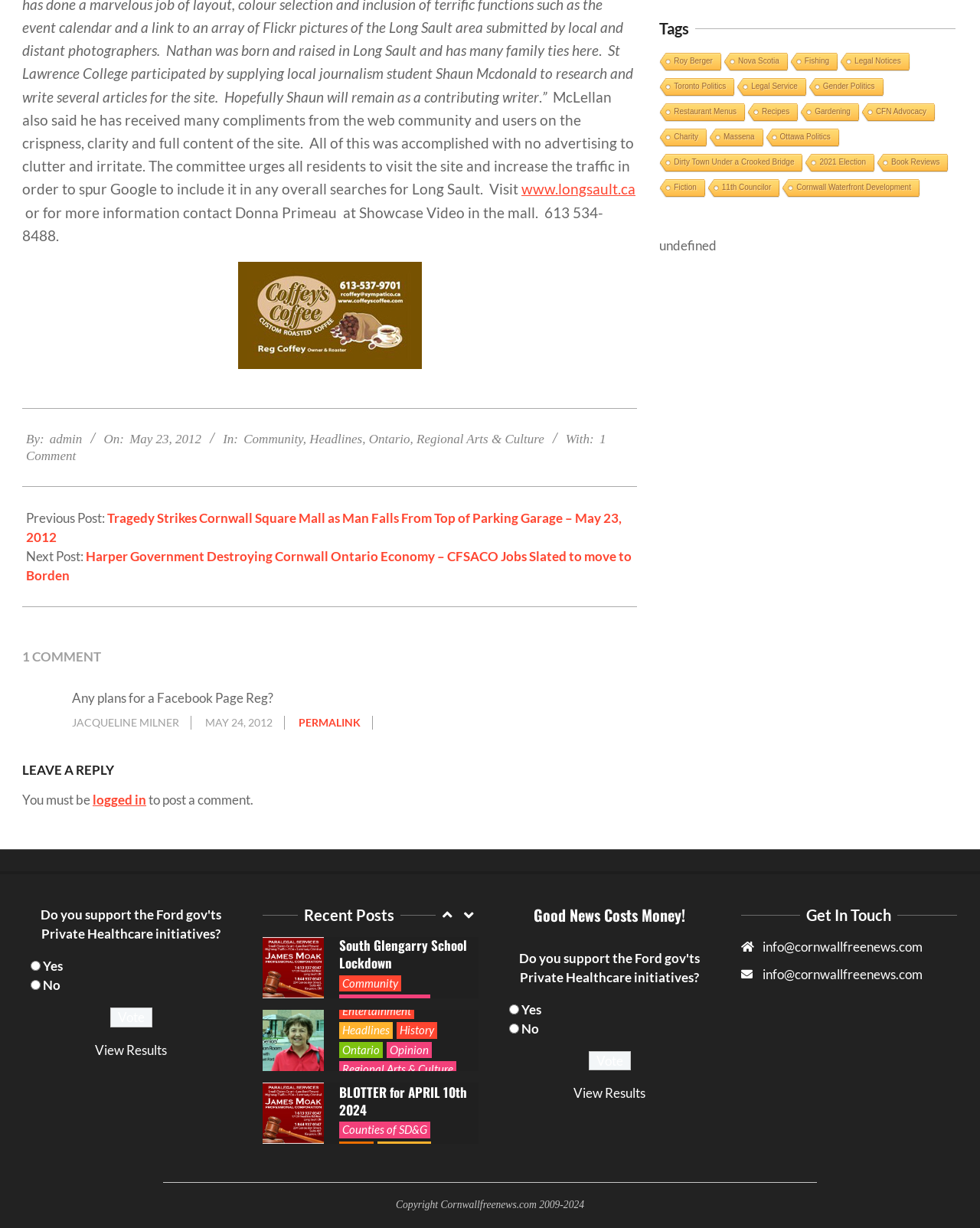Pinpoint the bounding box coordinates of the element you need to click to execute the following instruction: "View the results of the vote". The bounding box should be represented by four float numbers between 0 and 1, in the format [left, top, right, bottom].

[0.097, 0.848, 0.171, 0.861]